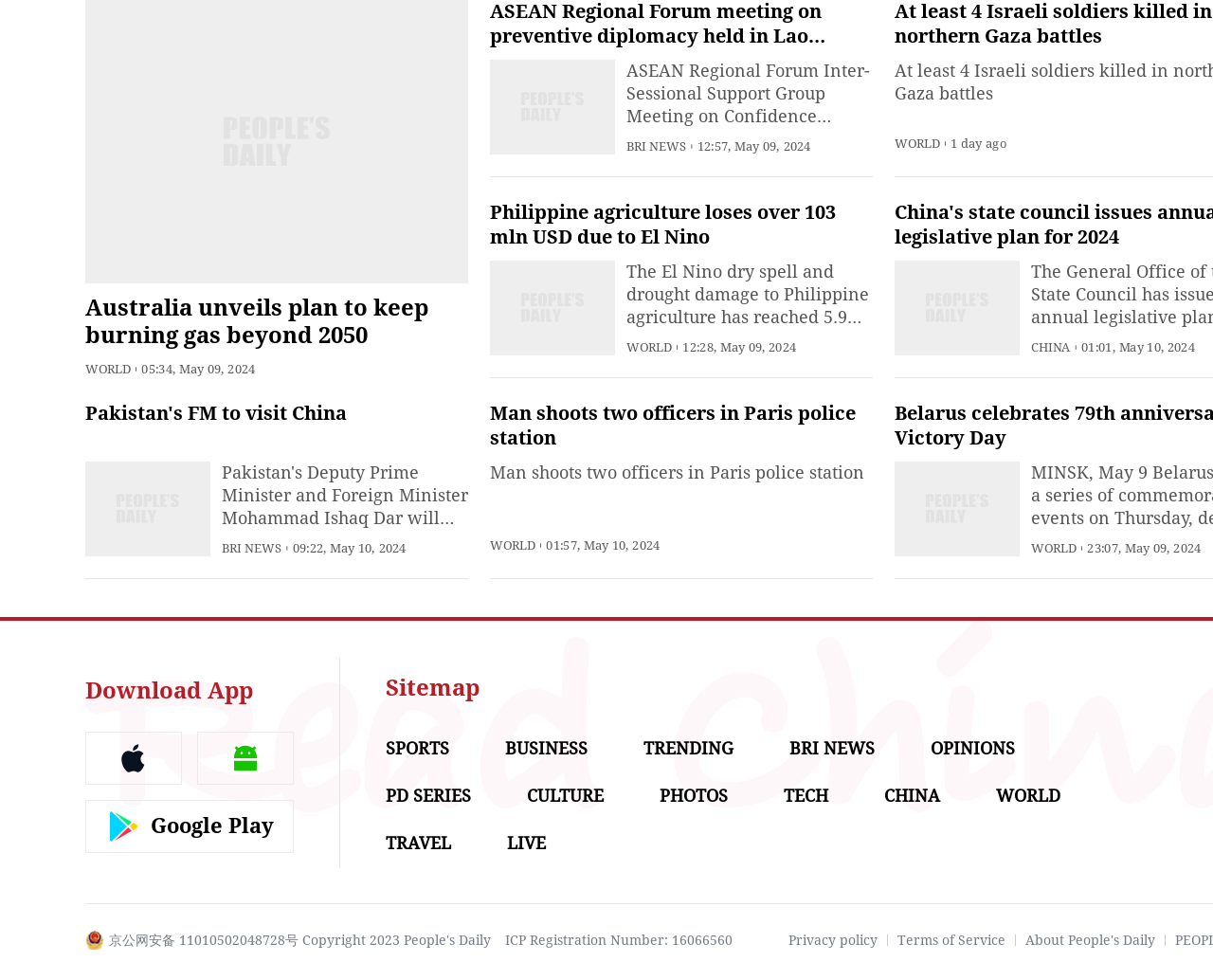Find the bounding box coordinates of the area that needs to be clicked in order to achieve the following instruction: "View the SPORTS section". The coordinates should be specified as four float numbers between 0 and 1, i.e., [left, top, right, bottom].

[0.318, 0.754, 0.37, 0.774]